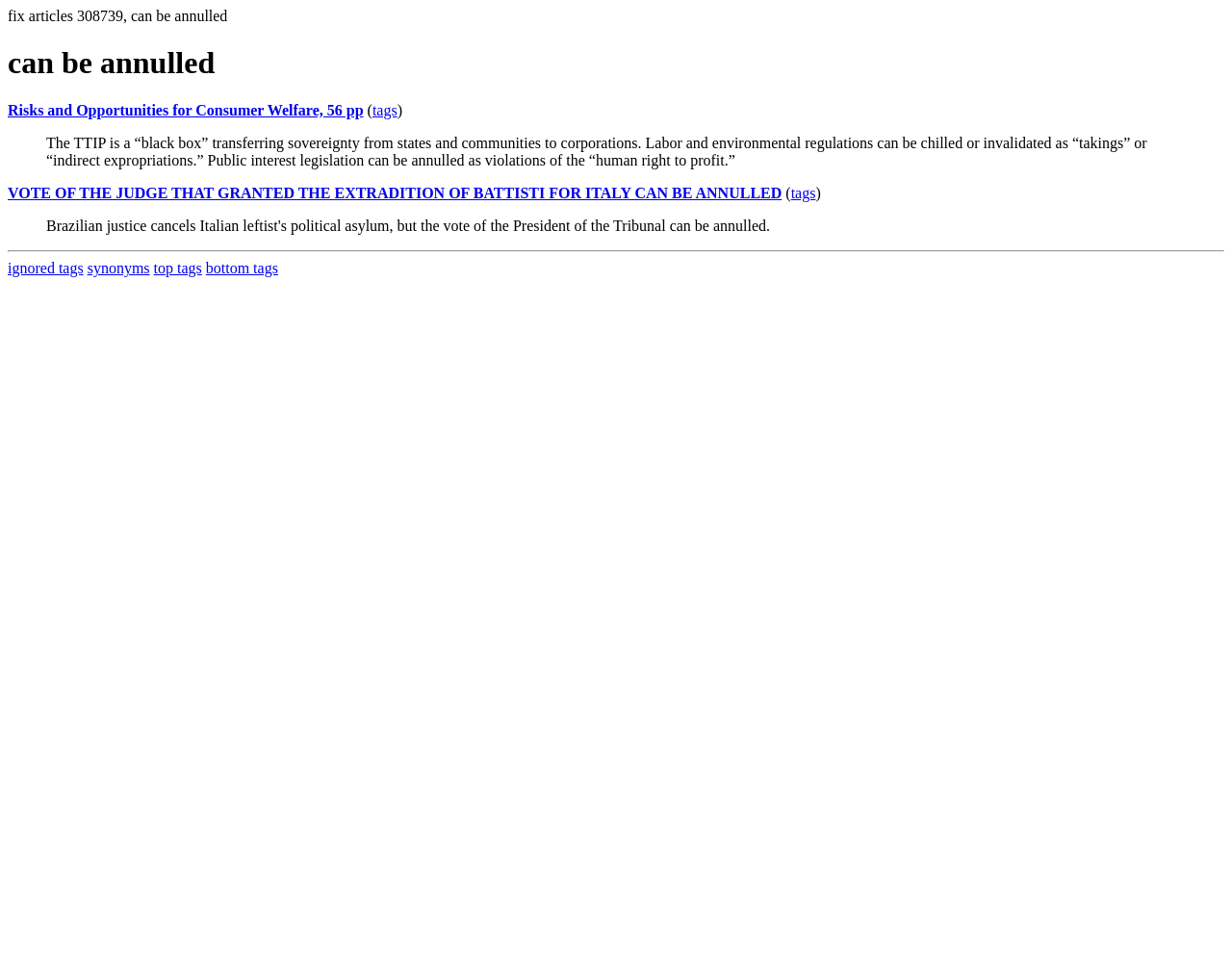Identify the bounding box of the HTML element described as: "top tags".

[0.125, 0.267, 0.164, 0.283]